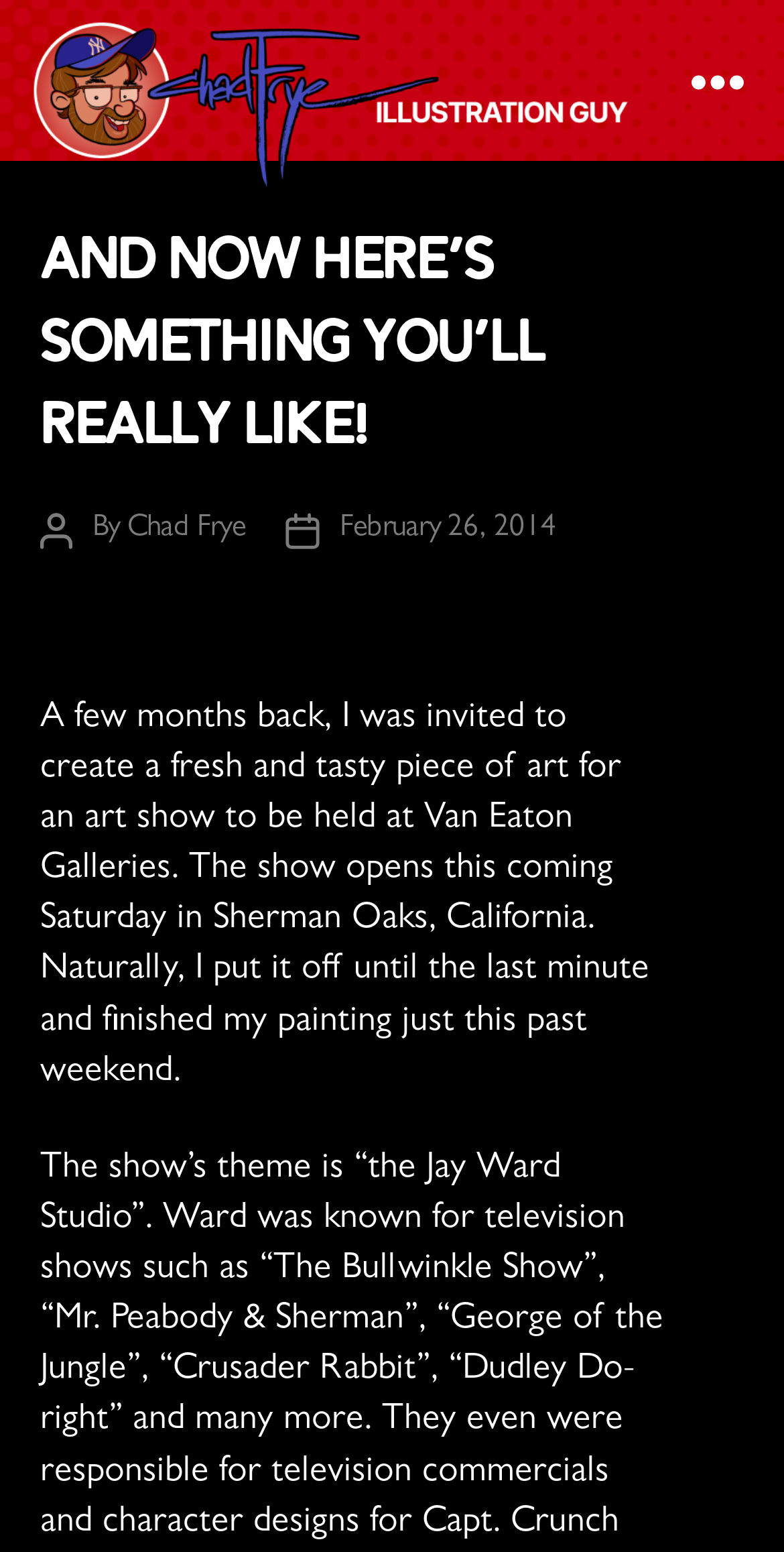Extract the top-level heading from the webpage and provide its text.

And Now Here’s Something You’ll REALLY Like!